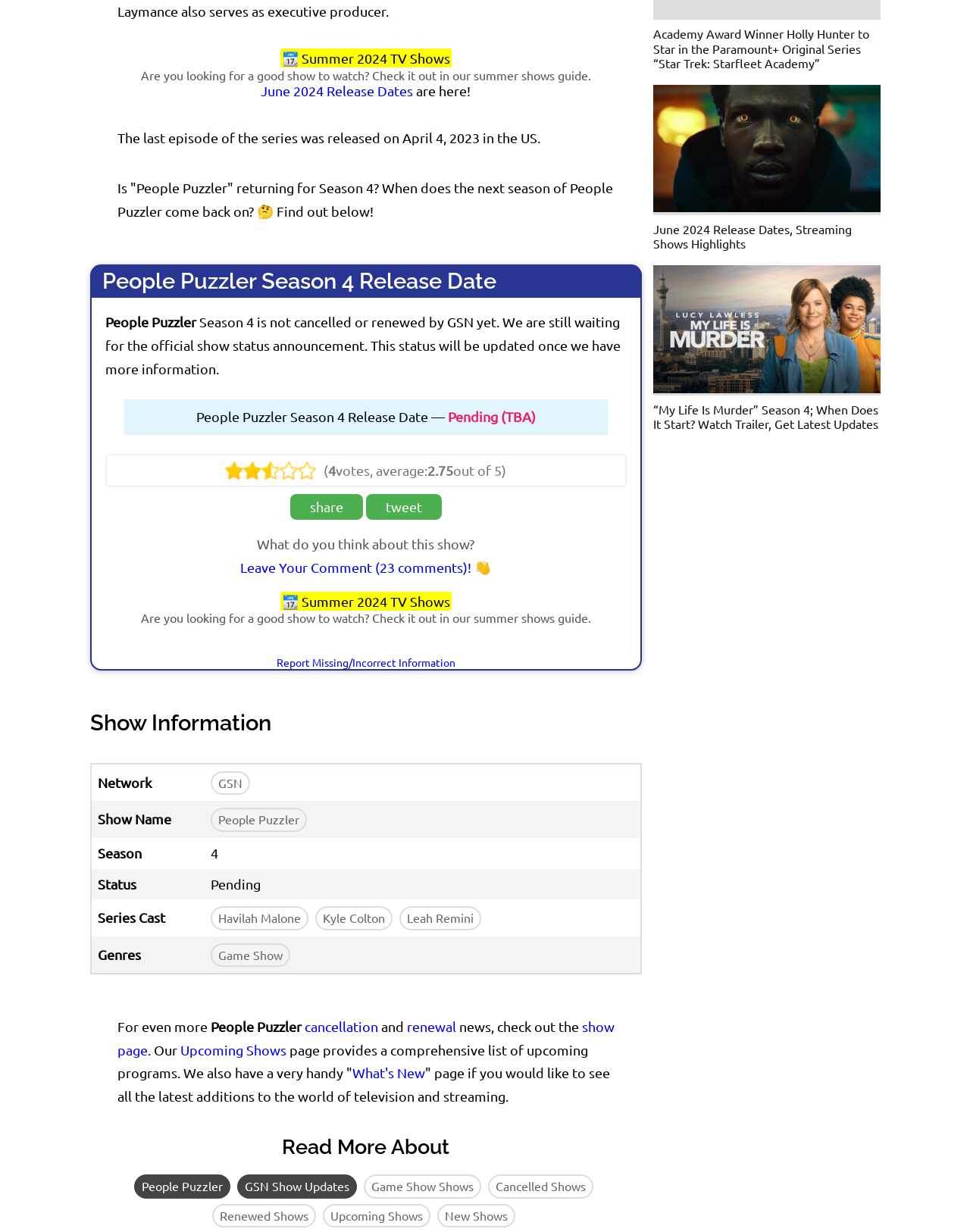Determine the bounding box coordinates for the clickable element to execute this instruction: "Click the link to download as PDF". Provide the coordinates as four float numbers between 0 and 1, i.e., [left, top, right, bottom].

None